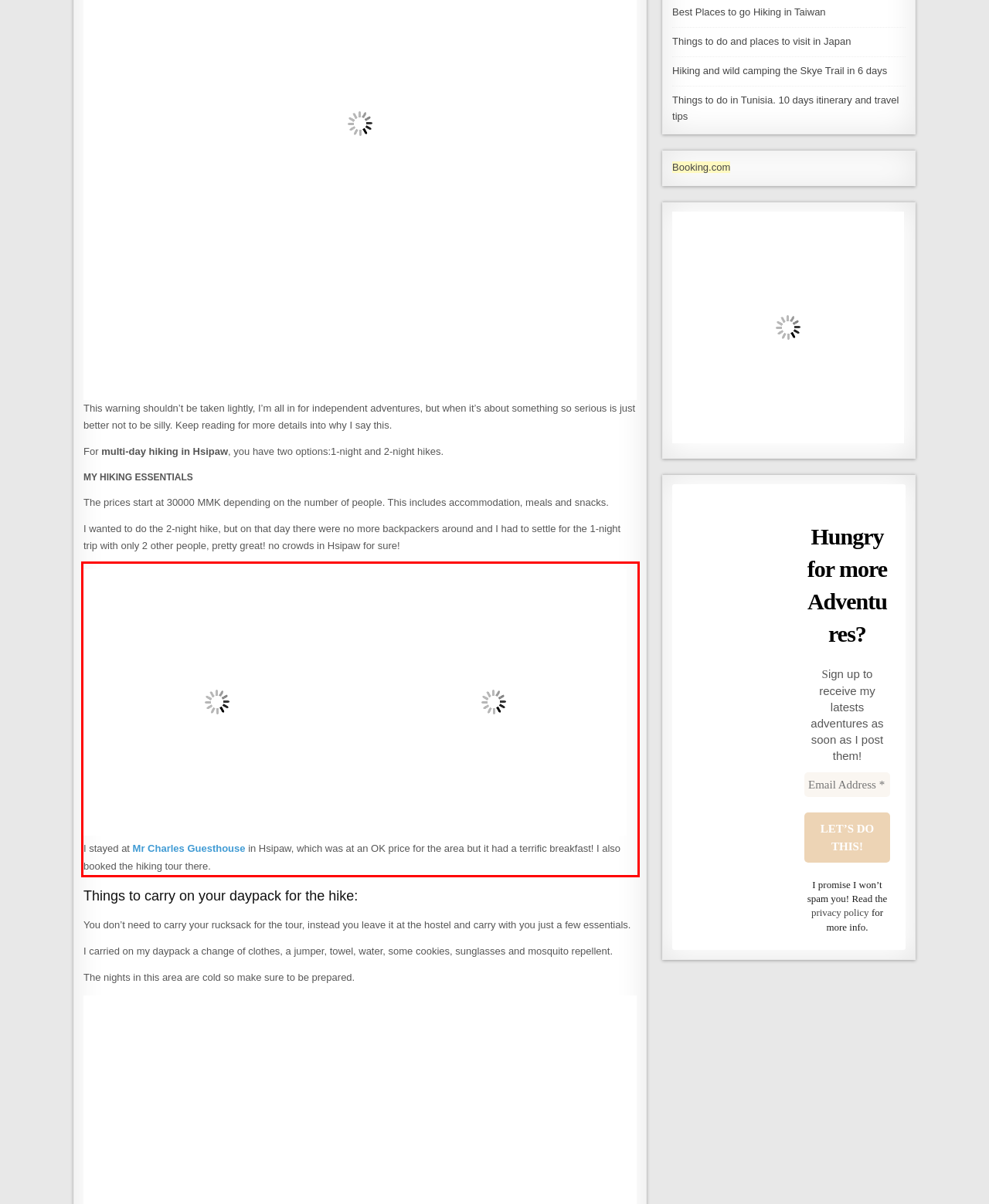Observe the screenshot of the webpage that includes a red rectangle bounding box. Conduct OCR on the content inside this red bounding box and generate the text.

I stayed at Mr Charles Guesthouse in Hsipaw, which was at an OK price for the area but it had a terrific breakfast! I also booked the hiking tour there.